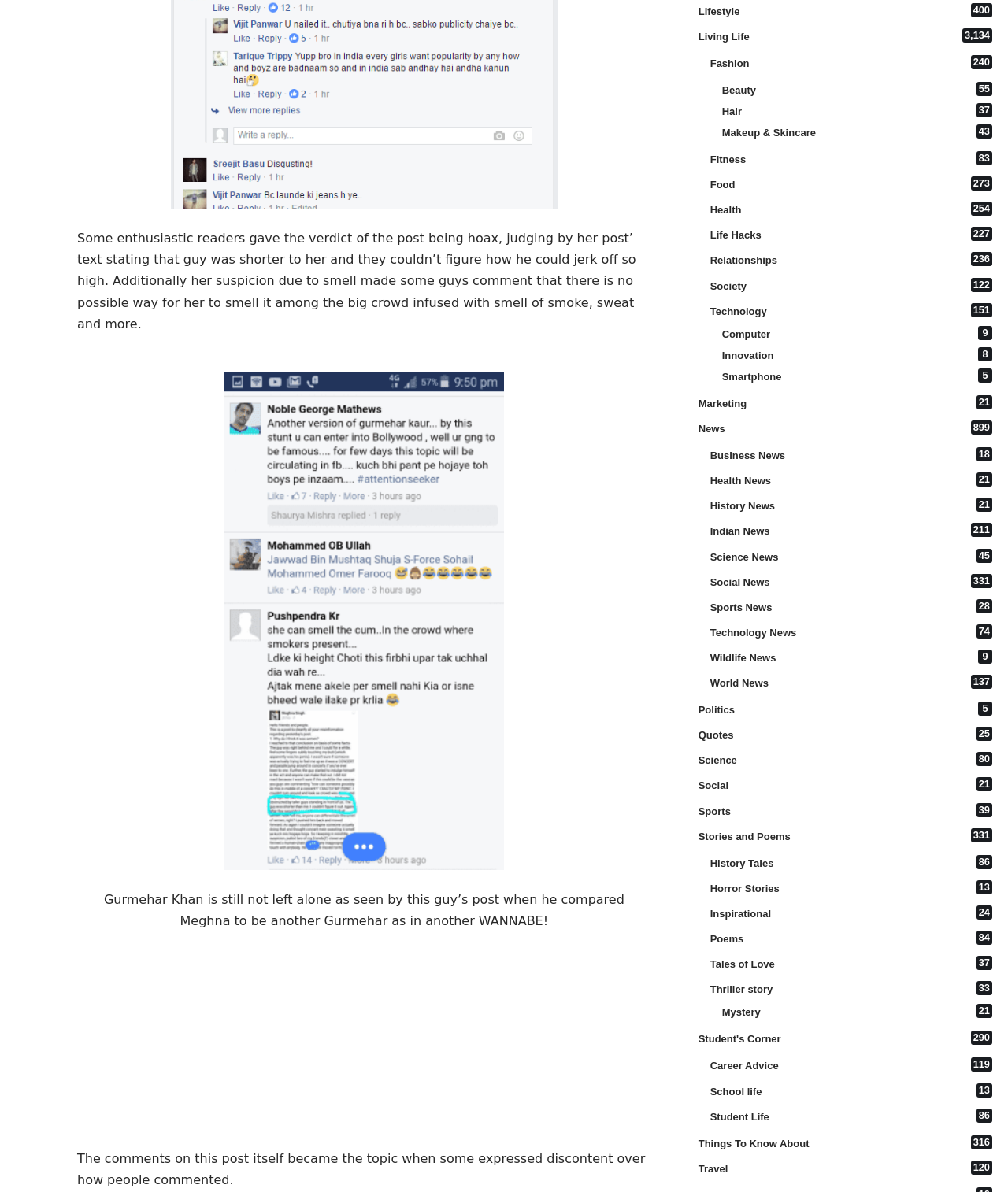Locate the bounding box coordinates of the clickable area needed to fulfill the instruction: "View the 'Screenshot_2017-03-11-21-50-33' image".

[0.222, 0.312, 0.5, 0.73]